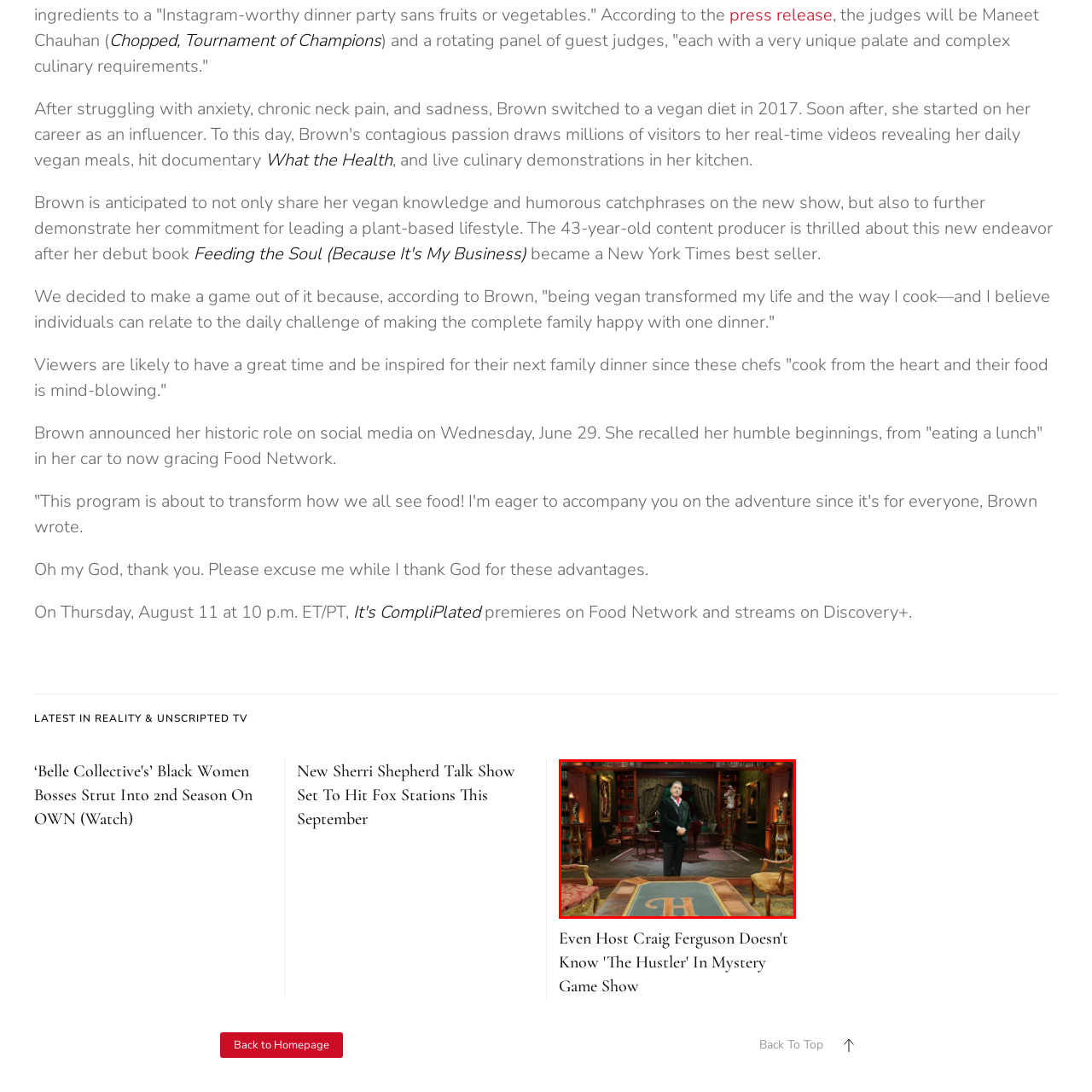Look closely at the image within the red bounding box, What is Craig Ferguson wearing? Respond with a single word or short phrase.

A sharp suit